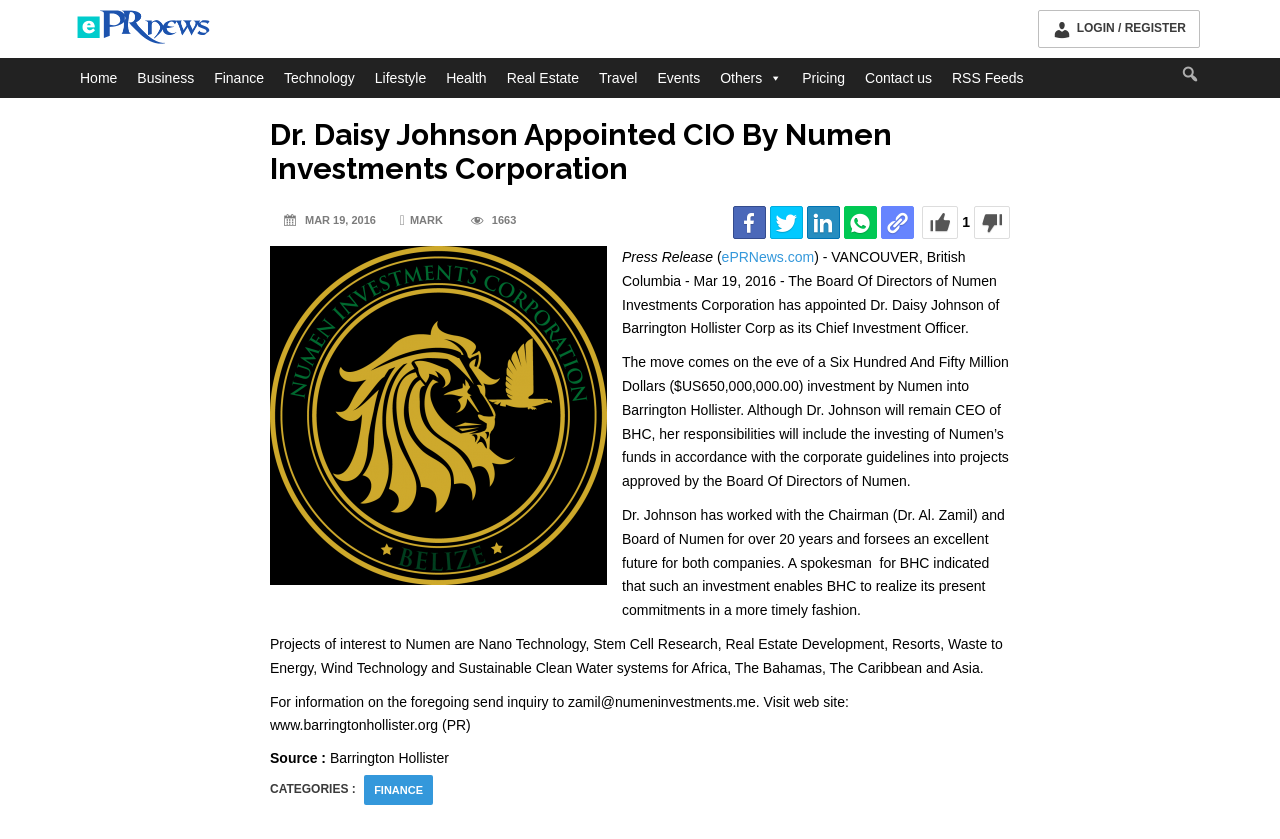Answer this question in one word or a short phrase: How much is Numen investing in Barrington Hollister?

$US650,000,000.00